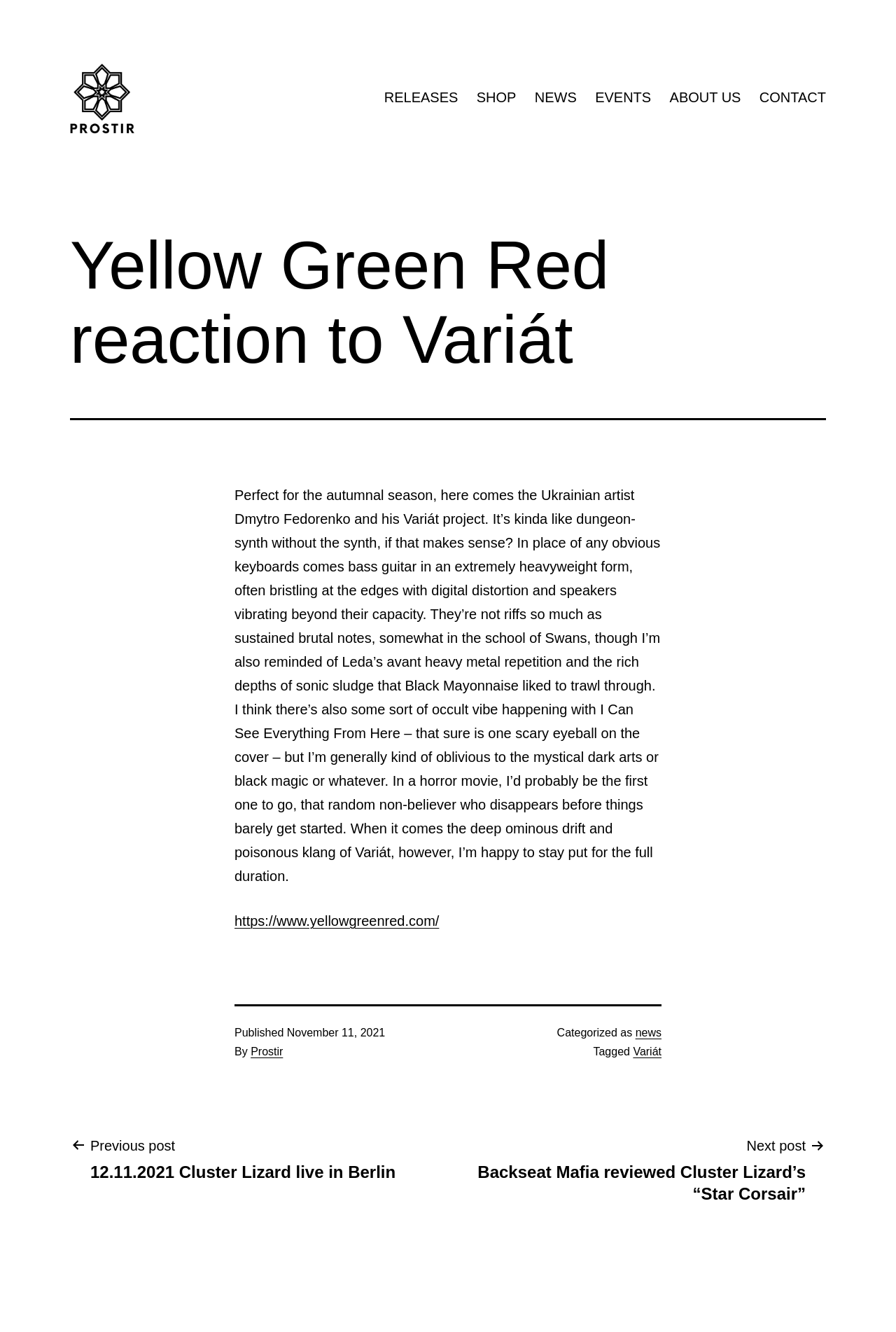Determine the bounding box coordinates of the element that should be clicked to execute the following command: "Read about 'Top Things To Do In London'".

None